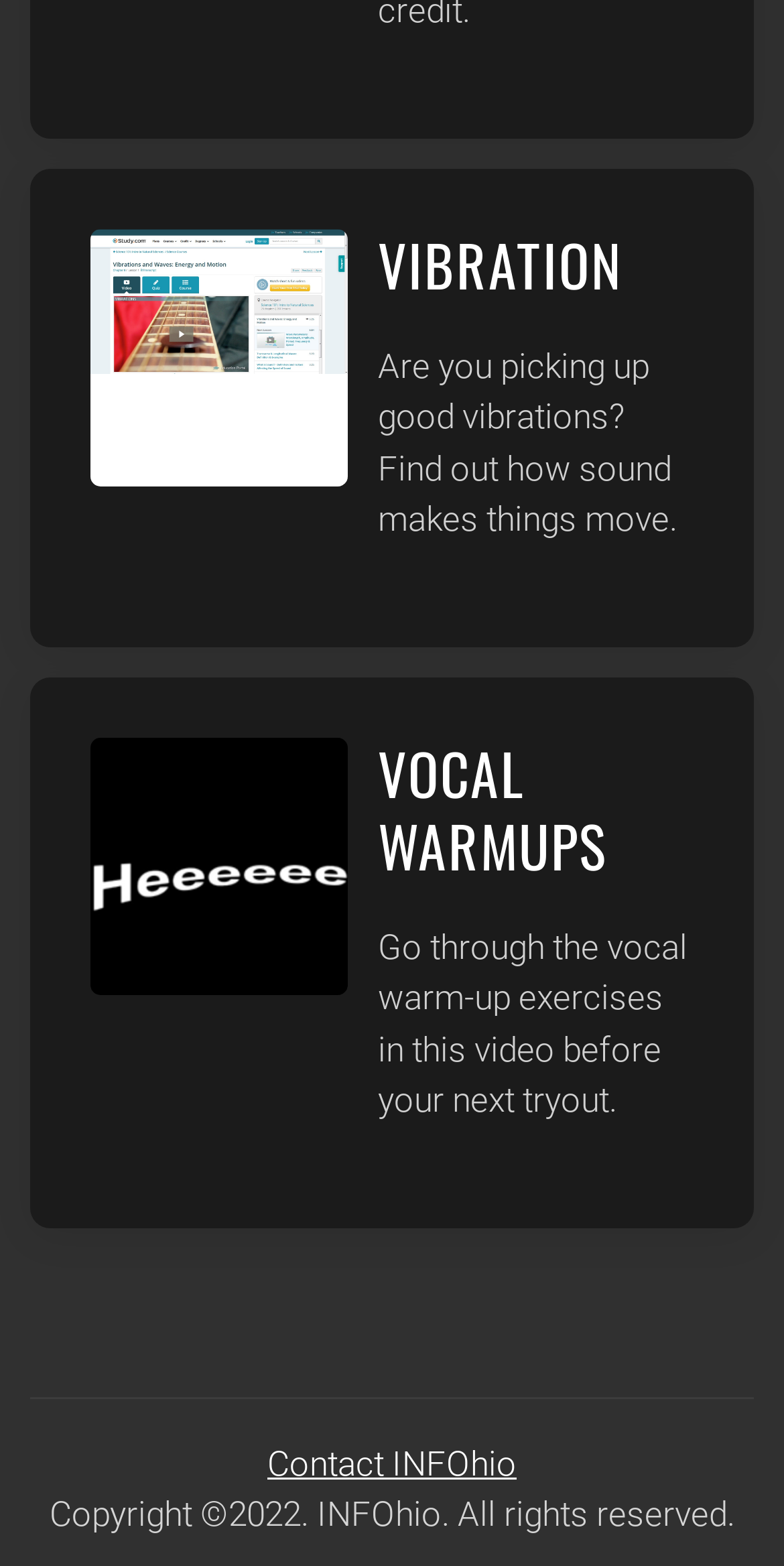Who owns the copyright of the webpage?
Provide a fully detailed and comprehensive answer to the question.

The StaticText element with the text 'Copyright ©2022. INFOhio. All rights reserved.' indicates that the copyright of the webpage is owned by INFOhio, which is indicated by the element with bounding box coordinates [0.063, 0.954, 0.937, 0.979].